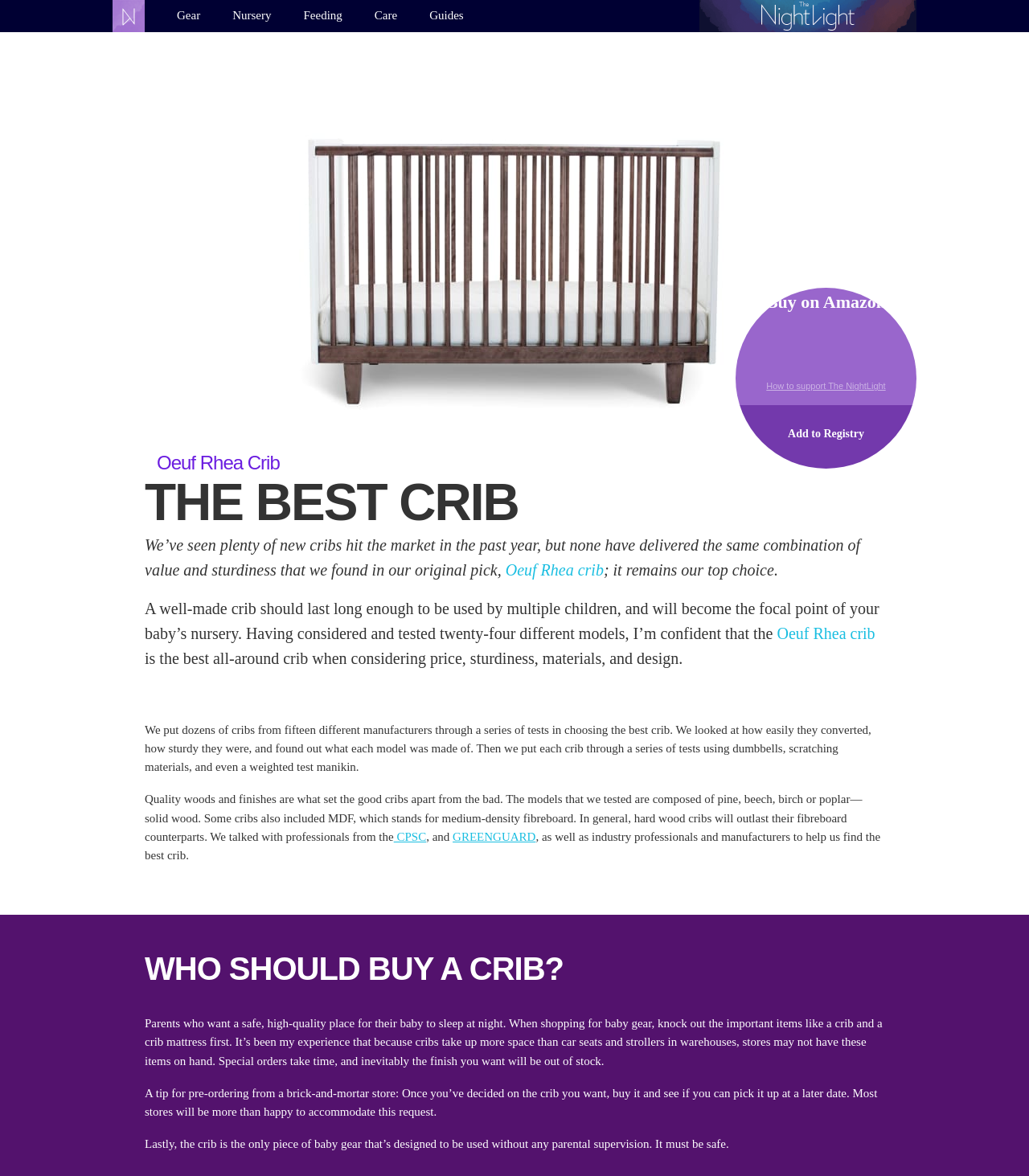Given the description "parent_node: Gear title="The Nightlight"", determine the bounding box of the corresponding UI element.

[0.109, 0.0, 0.141, 0.03]